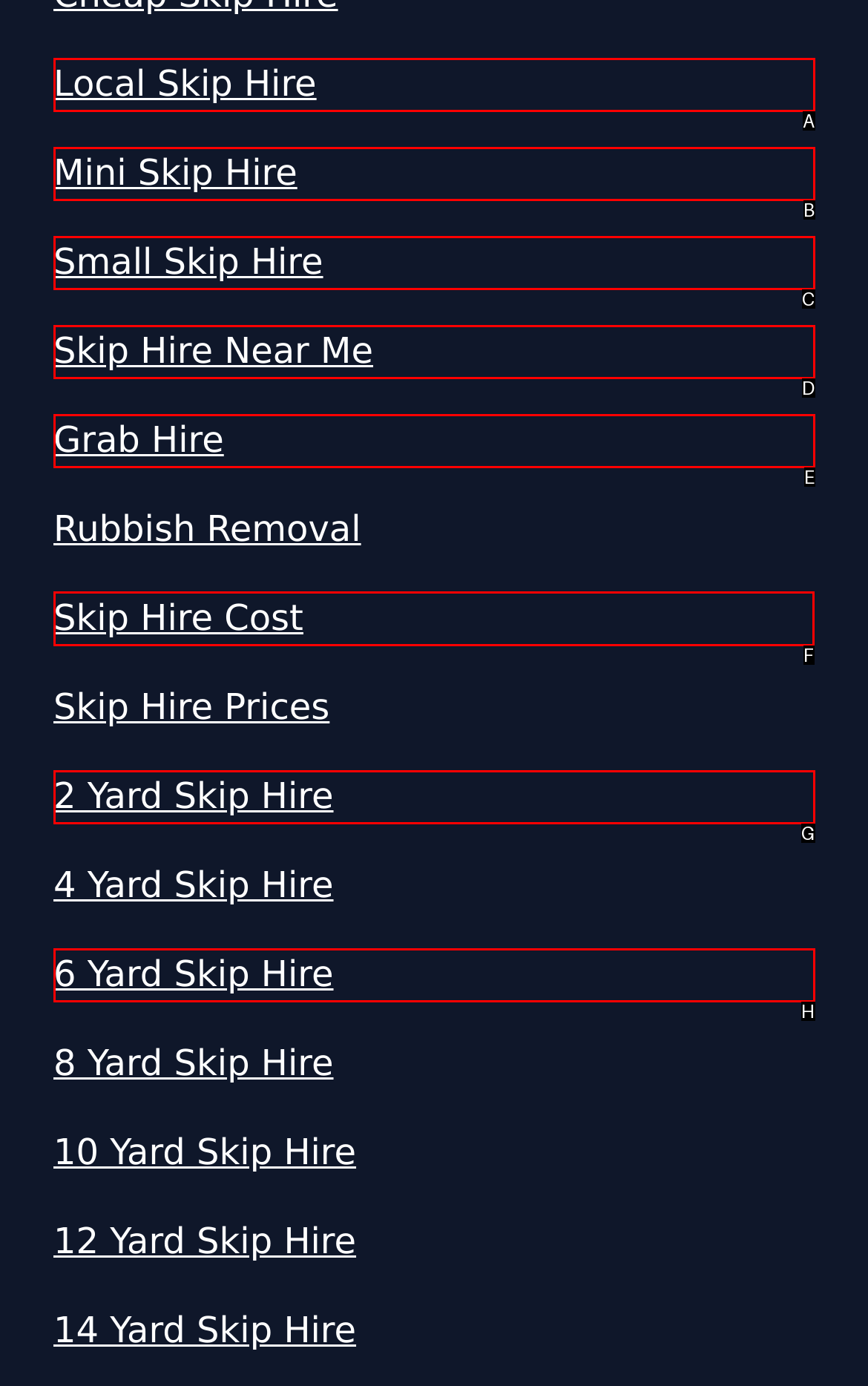Determine the letter of the UI element that you need to click to perform the task: View 'Skip Hire Cost'.
Provide your answer with the appropriate option's letter.

F